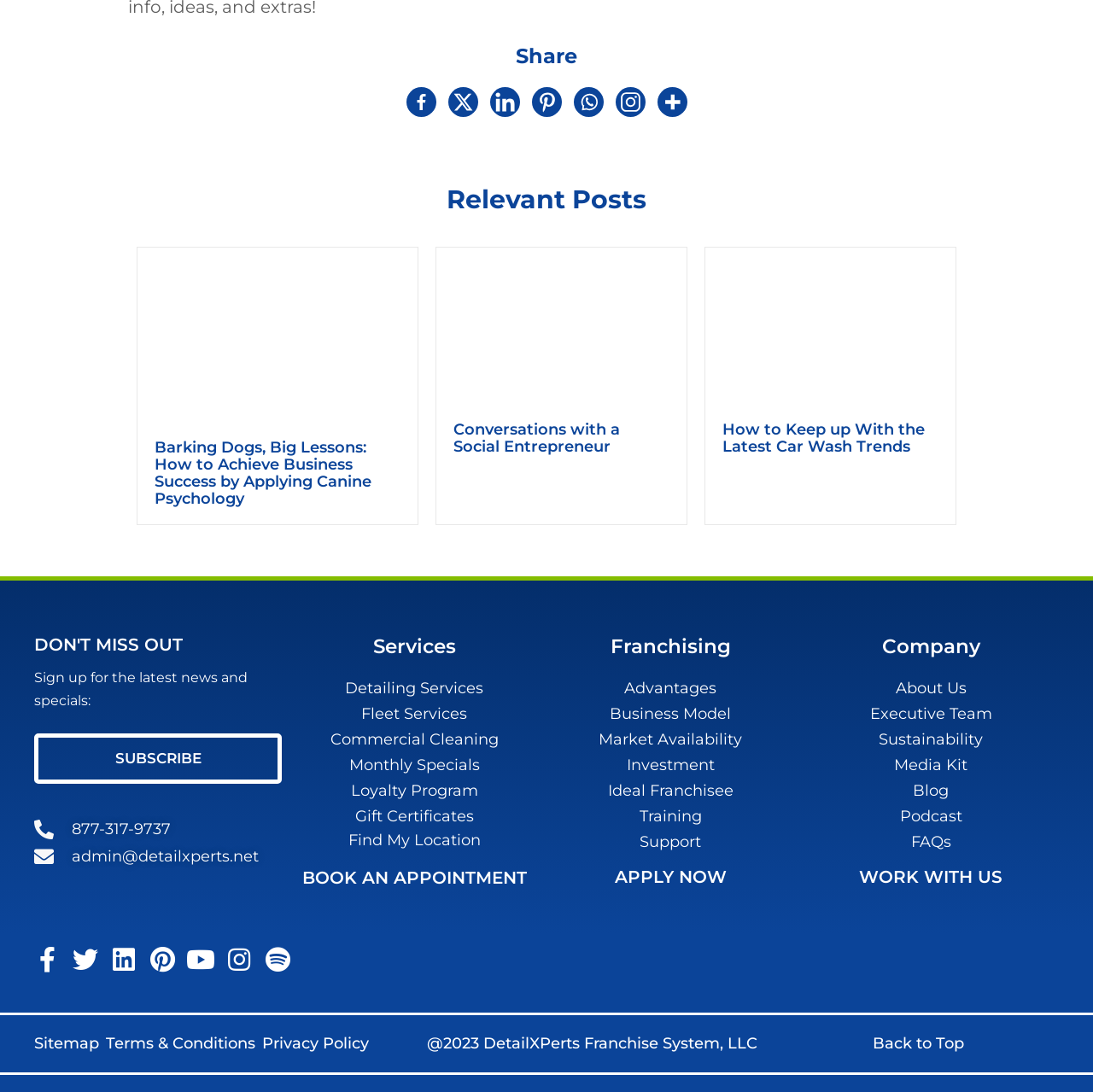Identify the bounding box of the HTML element described as: "Conversations with a Social Entrepreneur".

[0.399, 0.37, 0.628, 0.48]